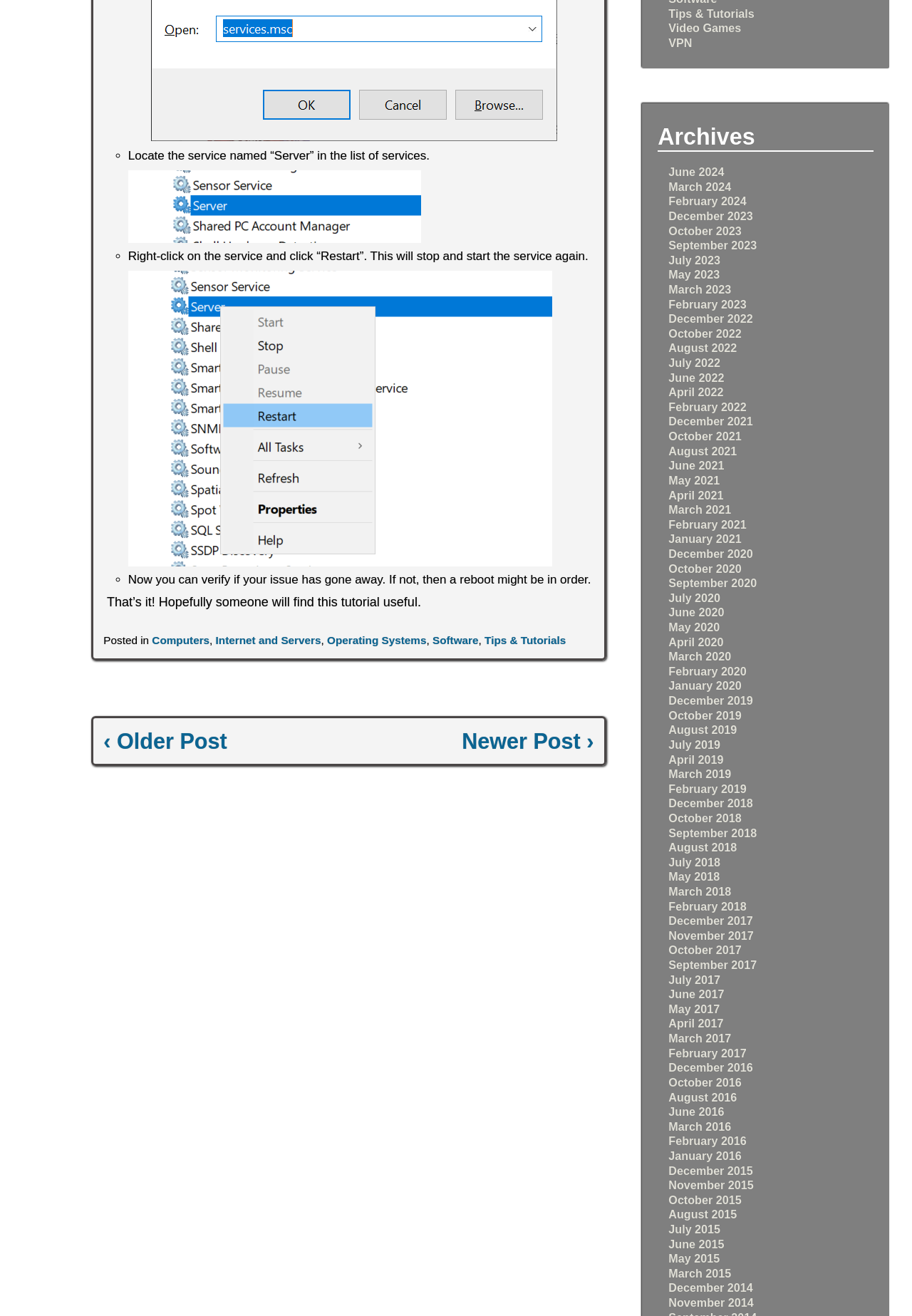Highlight the bounding box coordinates of the region I should click on to meet the following instruction: "Click the 'Tips & Tutorials' link".

[0.531, 0.482, 0.621, 0.491]